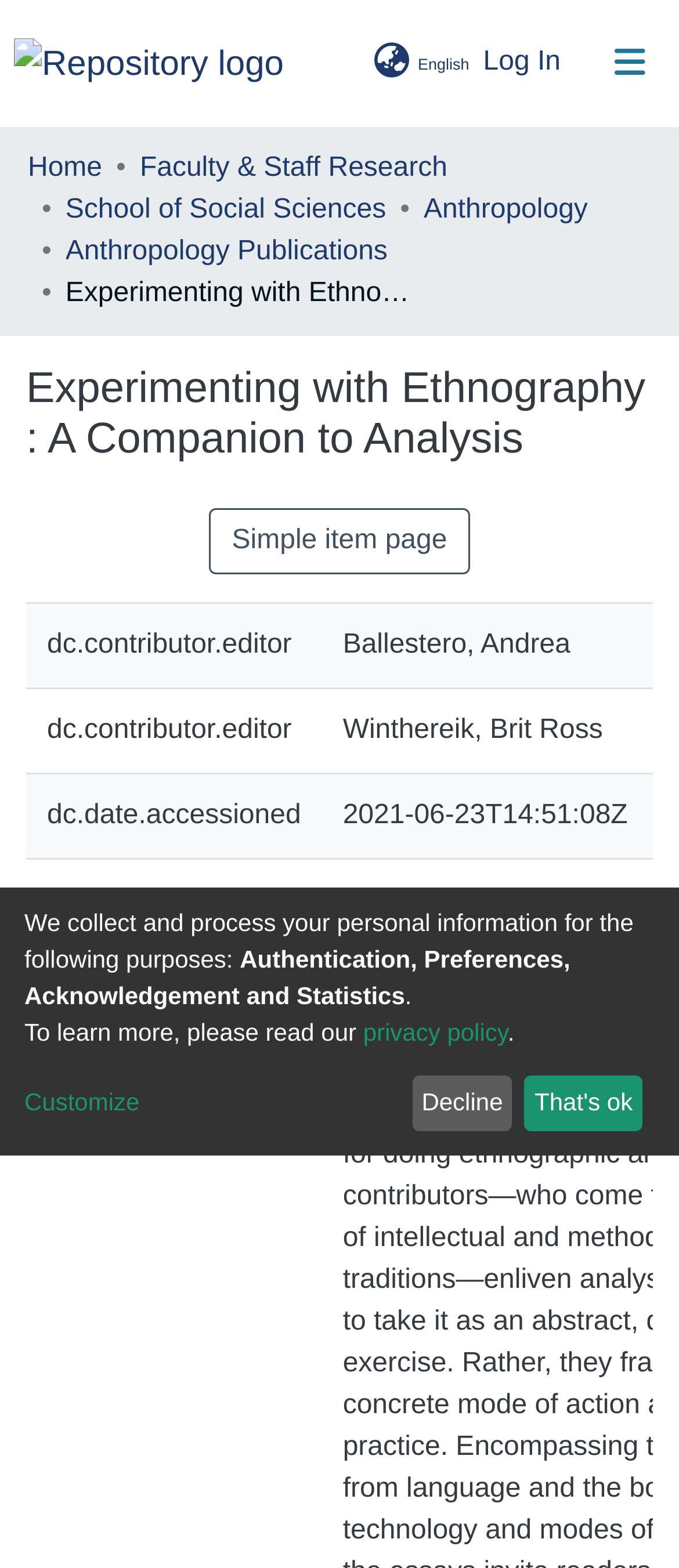Using the information from the screenshot, answer the following question thoroughly:
What is the type of the 'Anthropology Publications' link?

I inferred this from the 'link' element with the description 'Anthropology Publications'.